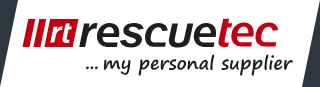Offer an in-depth description of the image.

The image features the logo of "rescue-tec," which is presented prominently with a bold and modern design. The logo consists of the word "rescue" in black, followed by "tec" in red, accentuating the brand's focus on technology related to rescue services. Below the logo, in a more casual cursive font, the phrase "... my personal supplier" emphasizes a sense of accessibility and personalization in their service offerings. This logo suggests a company dedicated to providing essential equipment and solutions possibly aimed at rescue operations or emergency services.